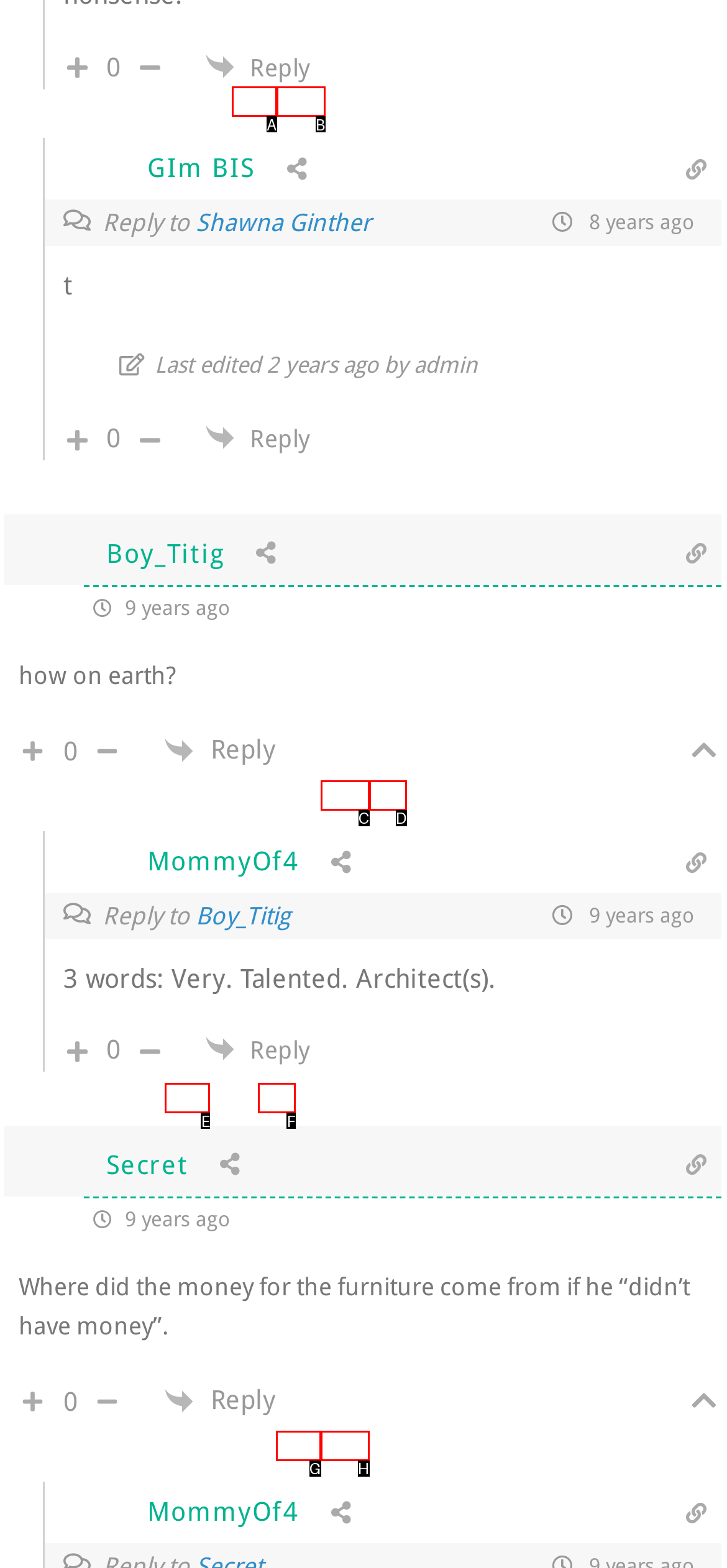Find the HTML element that matches the description: title="Share On Odnoklassniki". Answer using the letter of the best match from the available choices.

F